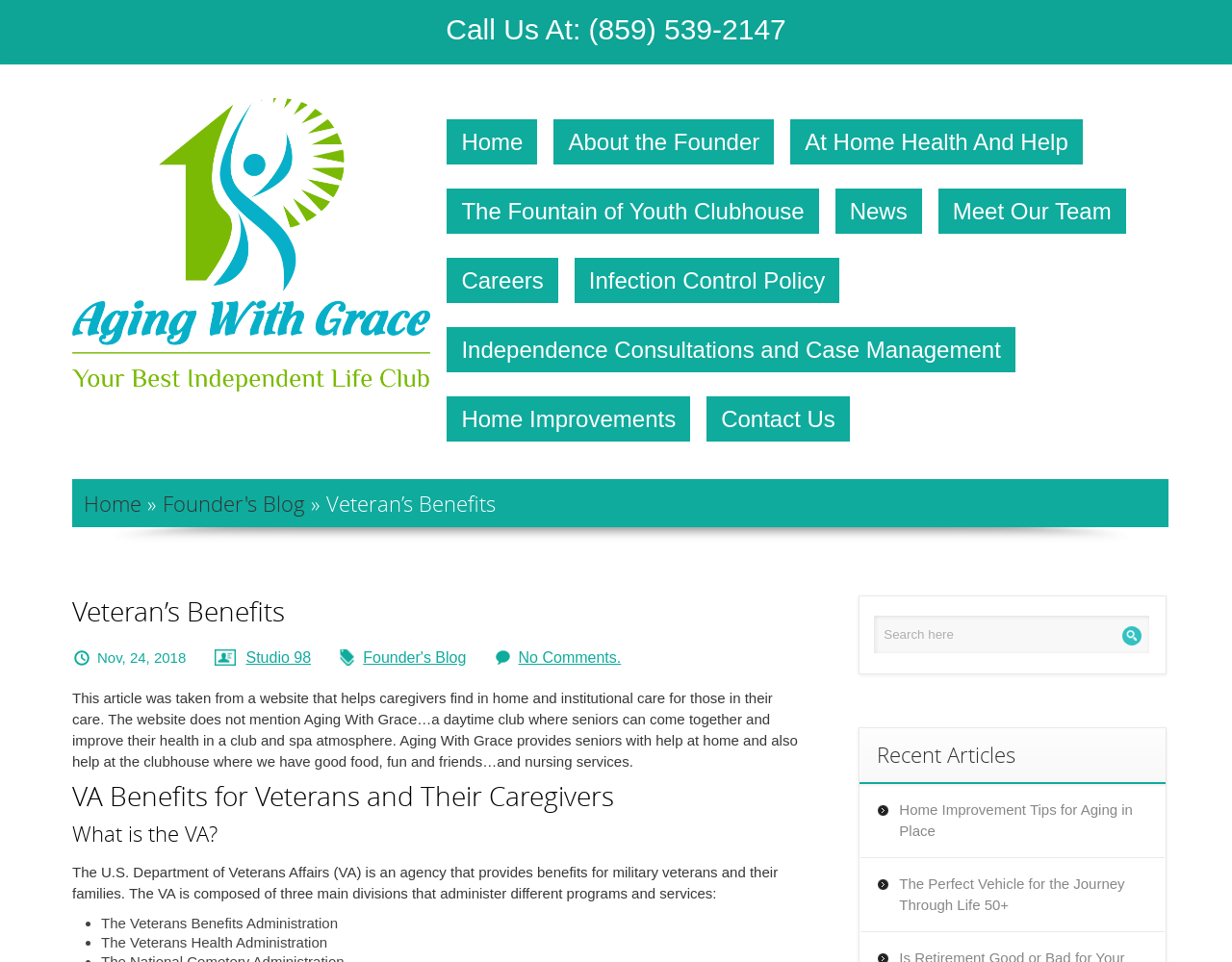What is the name of the founder's blog?
Ensure your answer is thorough and detailed.

I found a link element with the text 'Founder's Blog' located in the main content area of the webpage, which suggests that it is the name of the founder's blog.